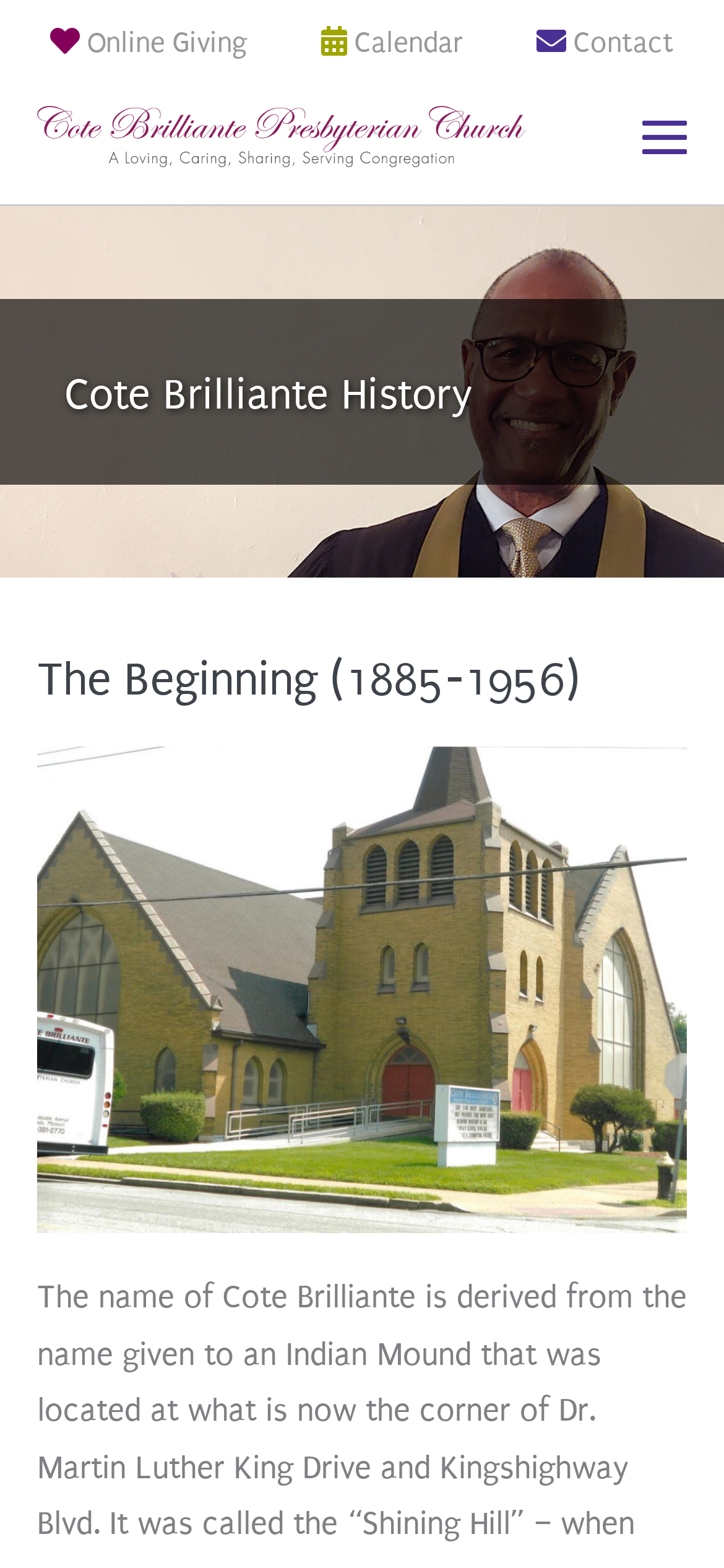What is the main topic of the webpage?
Please give a detailed and elaborate answer to the question based on the image.

I found the answer by looking at the main heading 'Cote Brilliante History' which is located at the top of the webpage, and also by observing the content of the webpage which suggests that it is about the history of the Cote Brilliante Presbyterian Church.